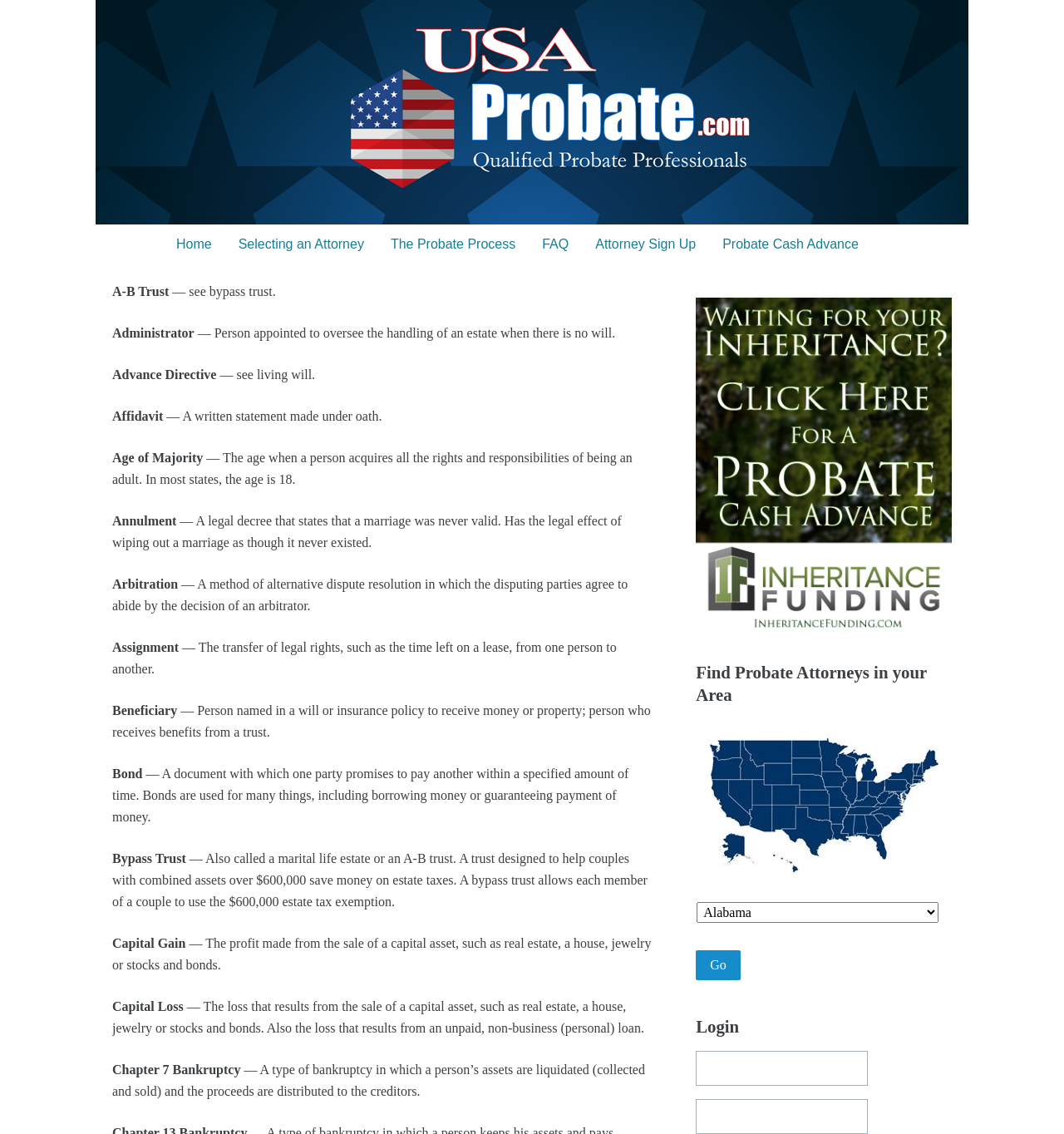What is the function of the 'Go' button?
Provide a comprehensive and detailed answer to the question.

I found the answer by looking at the button element with the text 'Go' and its corresponding location near the heading 'Find Probate Attorneys in your Area' and the combobox element, which suggests that the button is used to search for probate attorneys in a specific area.